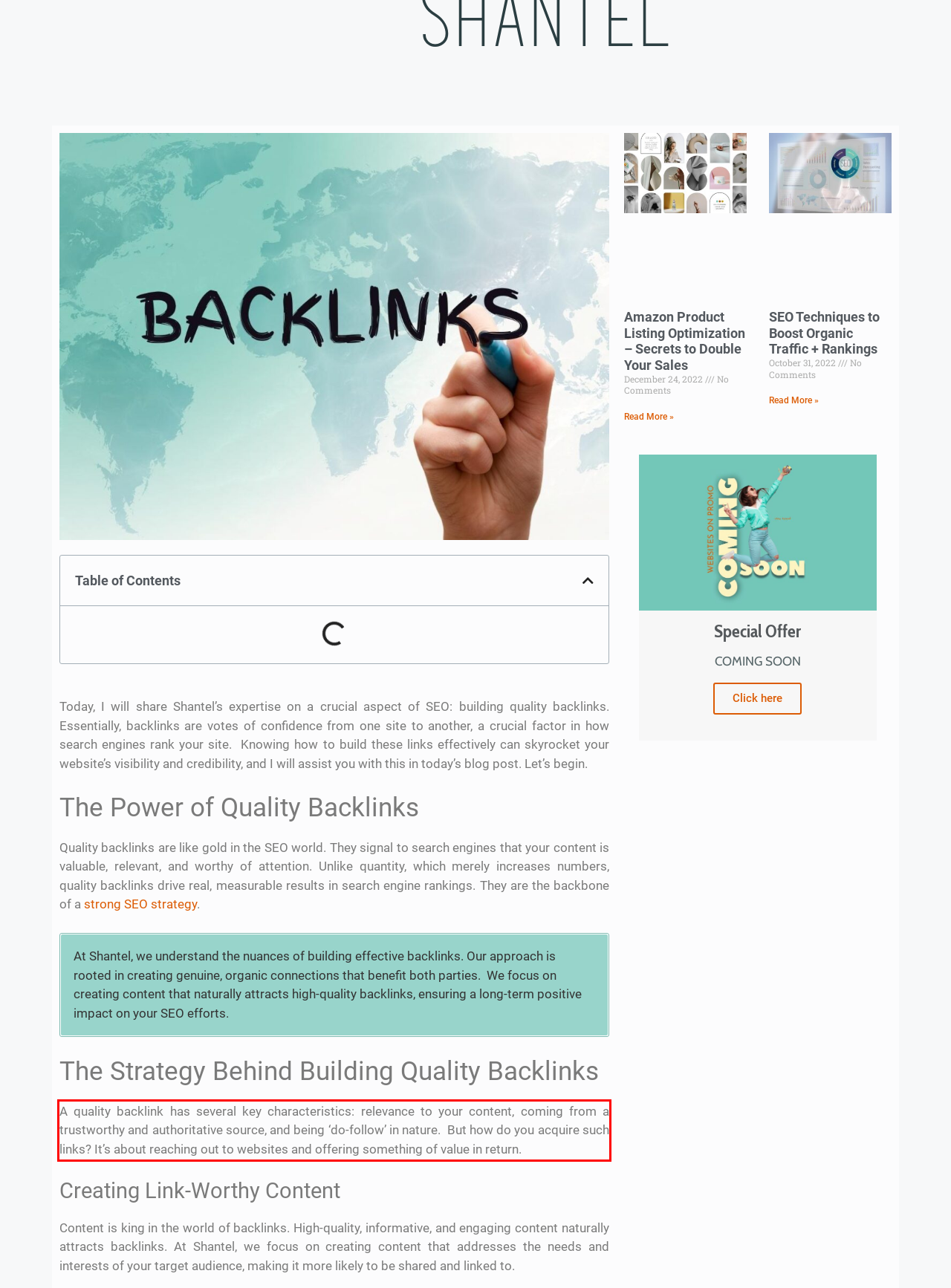You are presented with a webpage screenshot featuring a red bounding box. Perform OCR on the text inside the red bounding box and extract the content.

A quality backlink has several key characteristics: relevance to your content, coming from a trustworthy and authoritative source, and being ‘do-follow’ in nature. But how do you acquire such links? It’s about reaching out to websites and offering something of value in return.